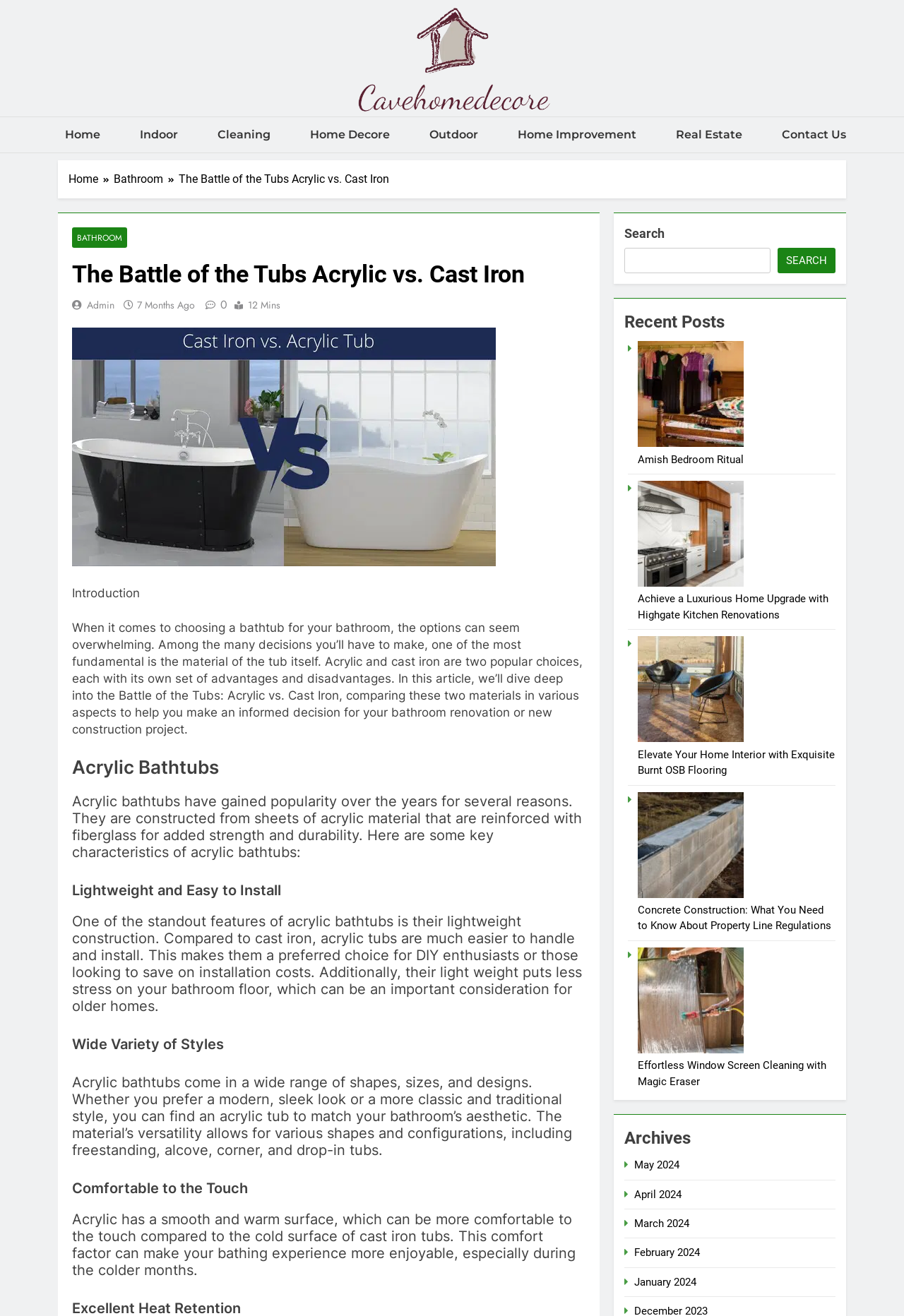Identify and provide the bounding box coordinates of the UI element described: "parent_node: SEARCH name="s"". The coordinates should be formatted as [left, top, right, bottom], with each number being a float between 0 and 1.

[0.691, 0.188, 0.852, 0.208]